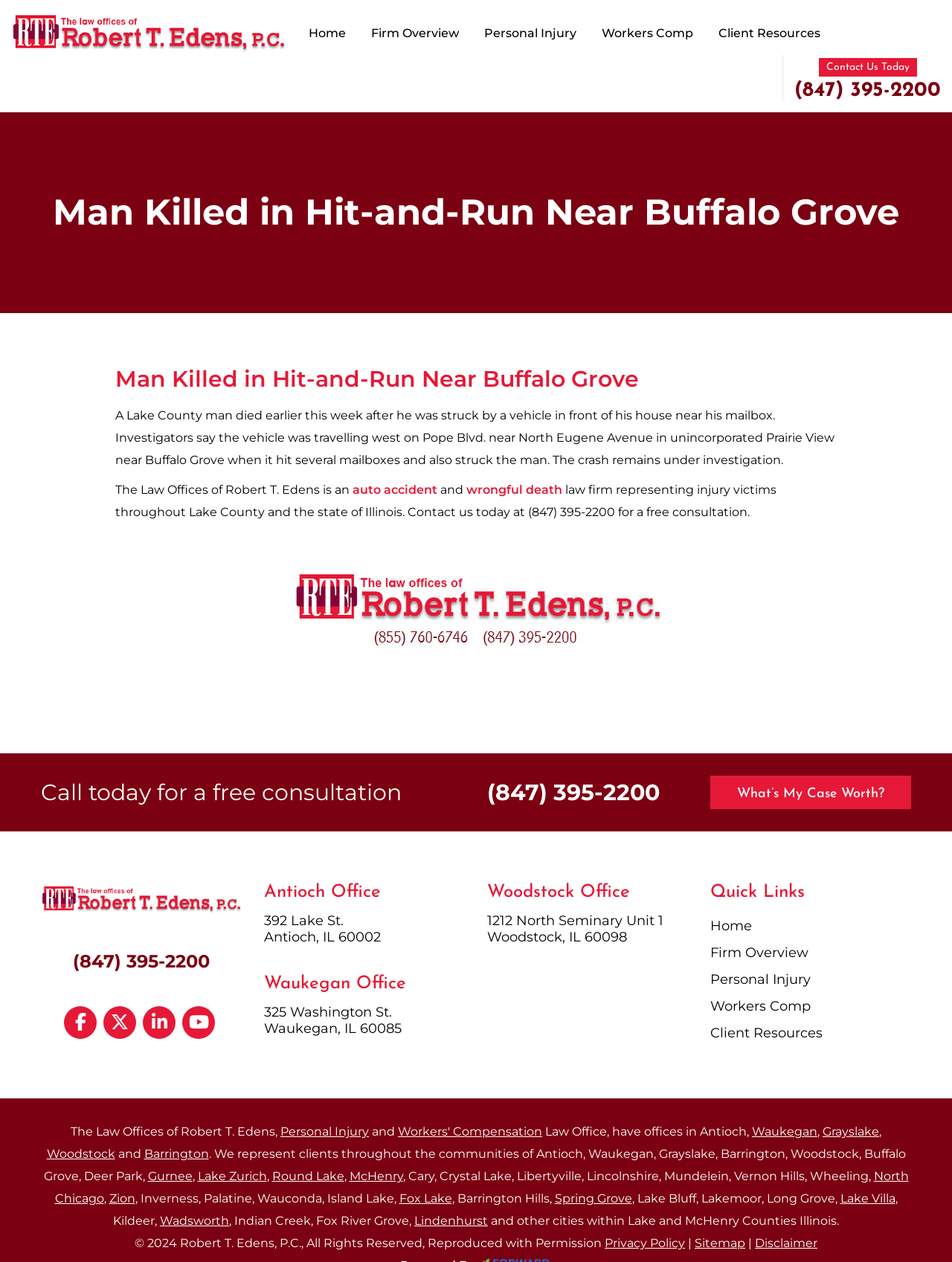Please identify the bounding box coordinates of the clickable region that I should interact with to perform the following instruction: "Click the 'Home' link". The coordinates should be expressed as four float numbers between 0 and 1, i.e., [left, top, right, bottom].

[0.316, 0.009, 0.371, 0.044]